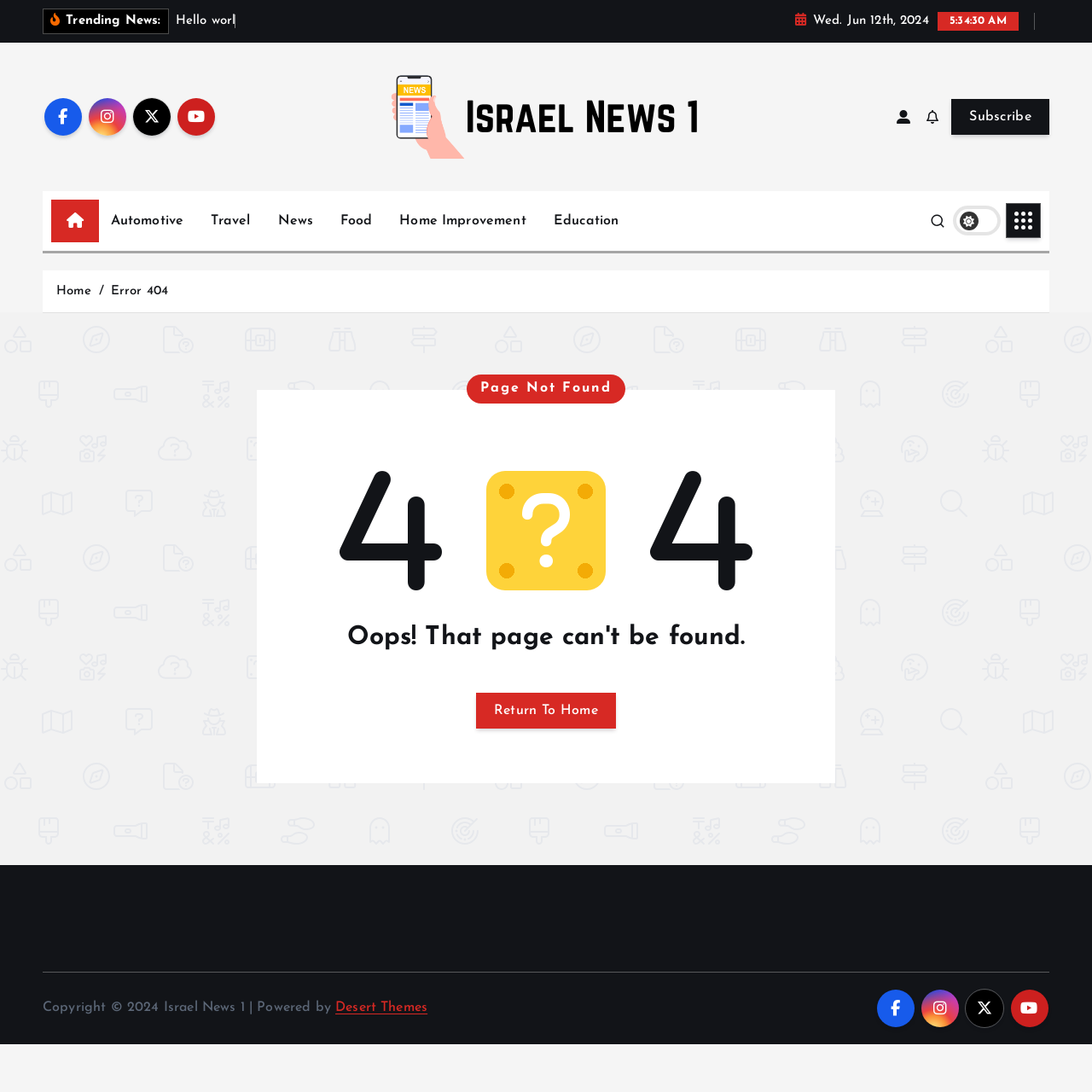What is the current date?
Based on the image, answer the question in a detailed manner.

I found the current date by looking at the top-right corner of the webpage, where it is displayed as 'Wed. Jun 12th, 2024'.